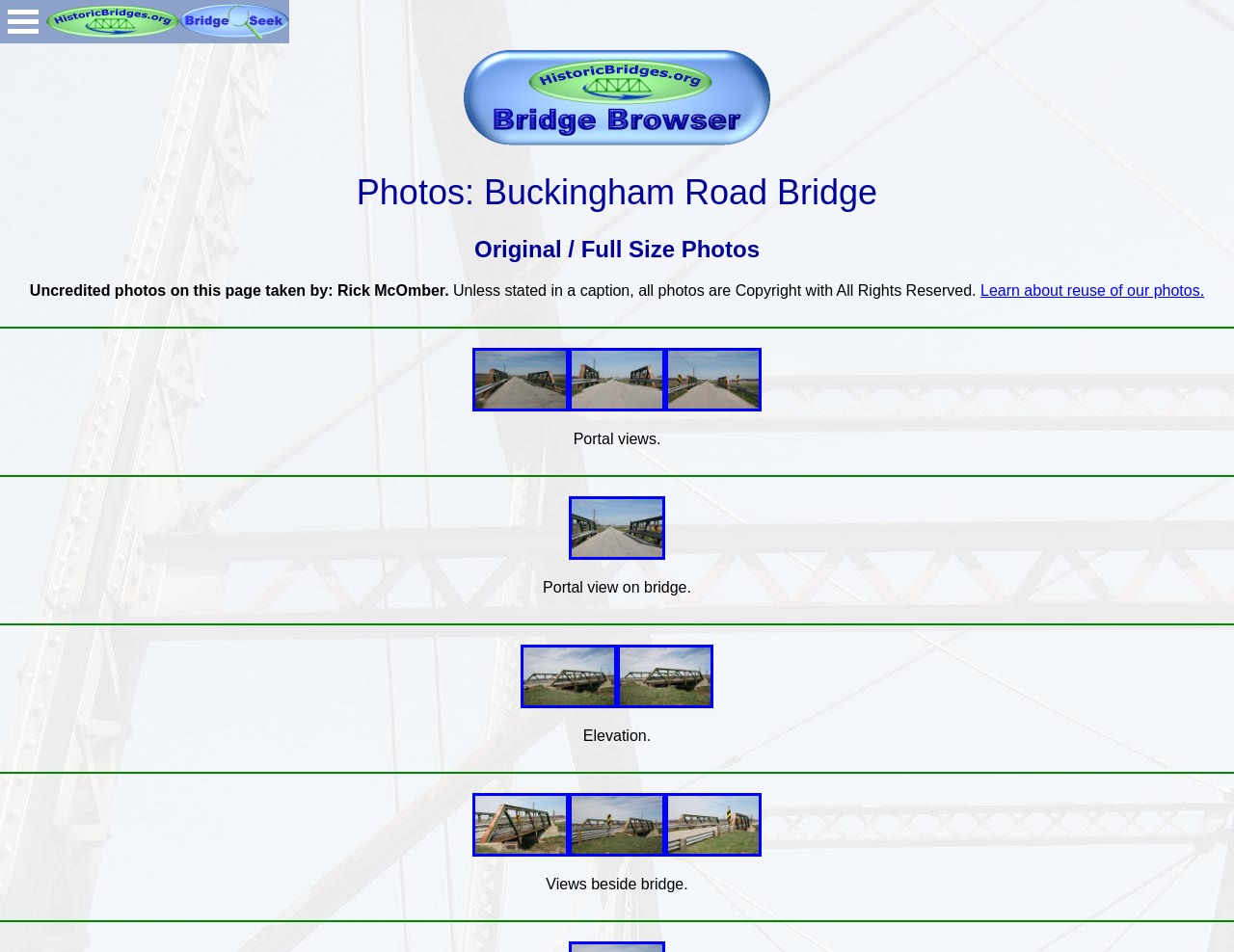Please identify the bounding box coordinates of the clickable area that will allow you to execute the instruction: "Check the address of the office".

None